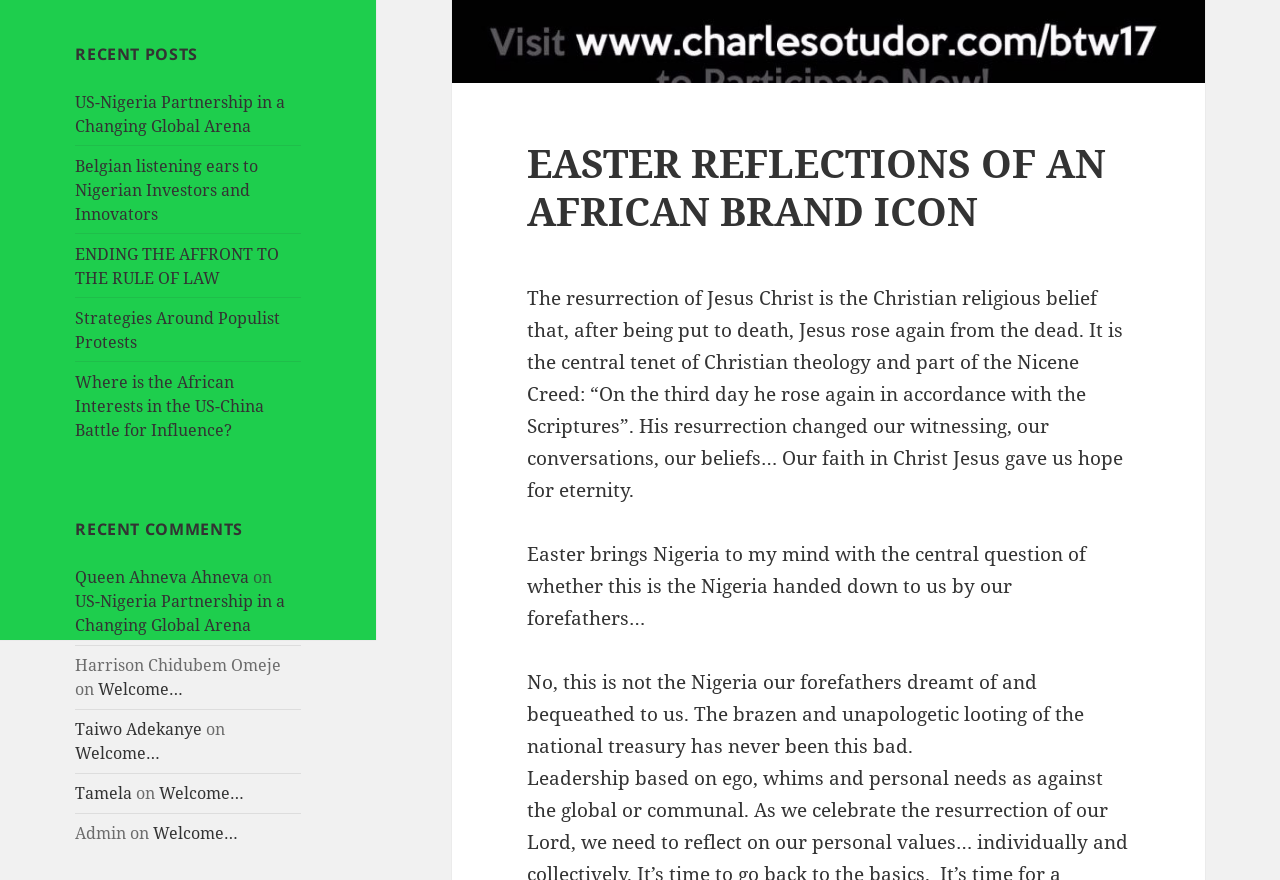Determine the bounding box coordinates (top-left x, top-left y, bottom-right x, bottom-right y) of the UI element described in the following text: <img src="/wp-content/uploads/2022/09/Twitter.png" alt="Twitter">

None